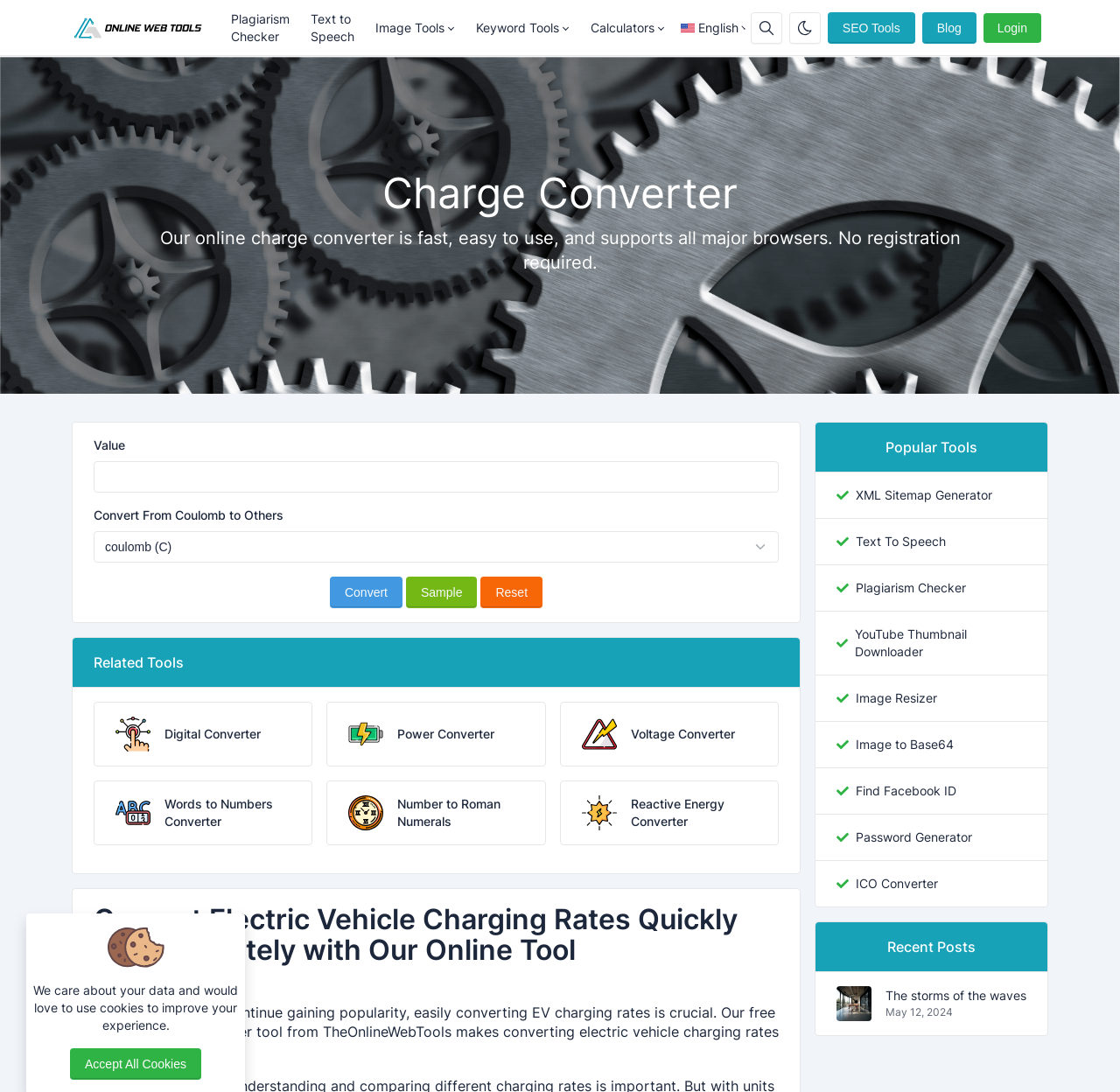Find the bounding box coordinates for the HTML element specified by: "Accept all cookies".

[0.063, 0.96, 0.18, 0.989]